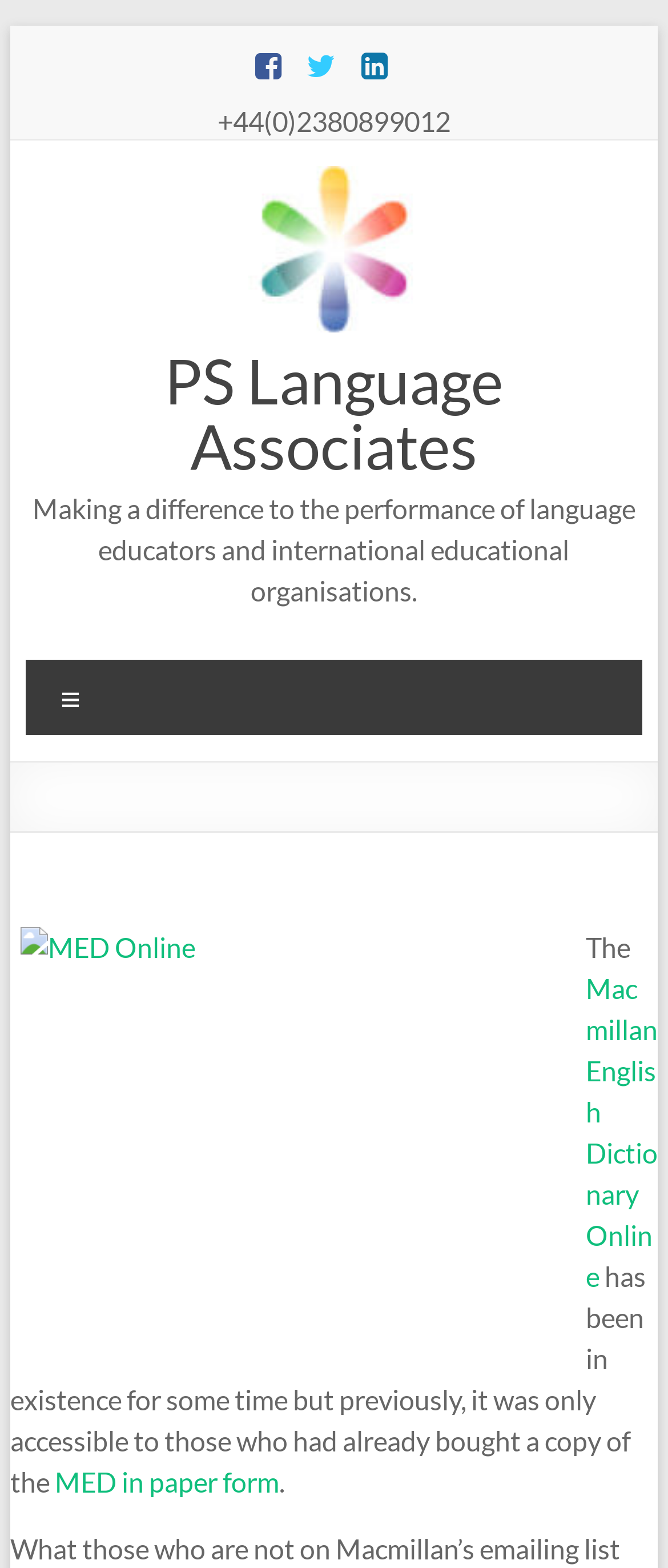Given the element description alt="PS Language Associates", predict the bounding box coordinates for the UI element in the webpage screenshot. The format should be (top-left x, top-left y, bottom-right x, bottom-right y), and the values should be between 0 and 1.

[0.372, 0.106, 0.628, 0.127]